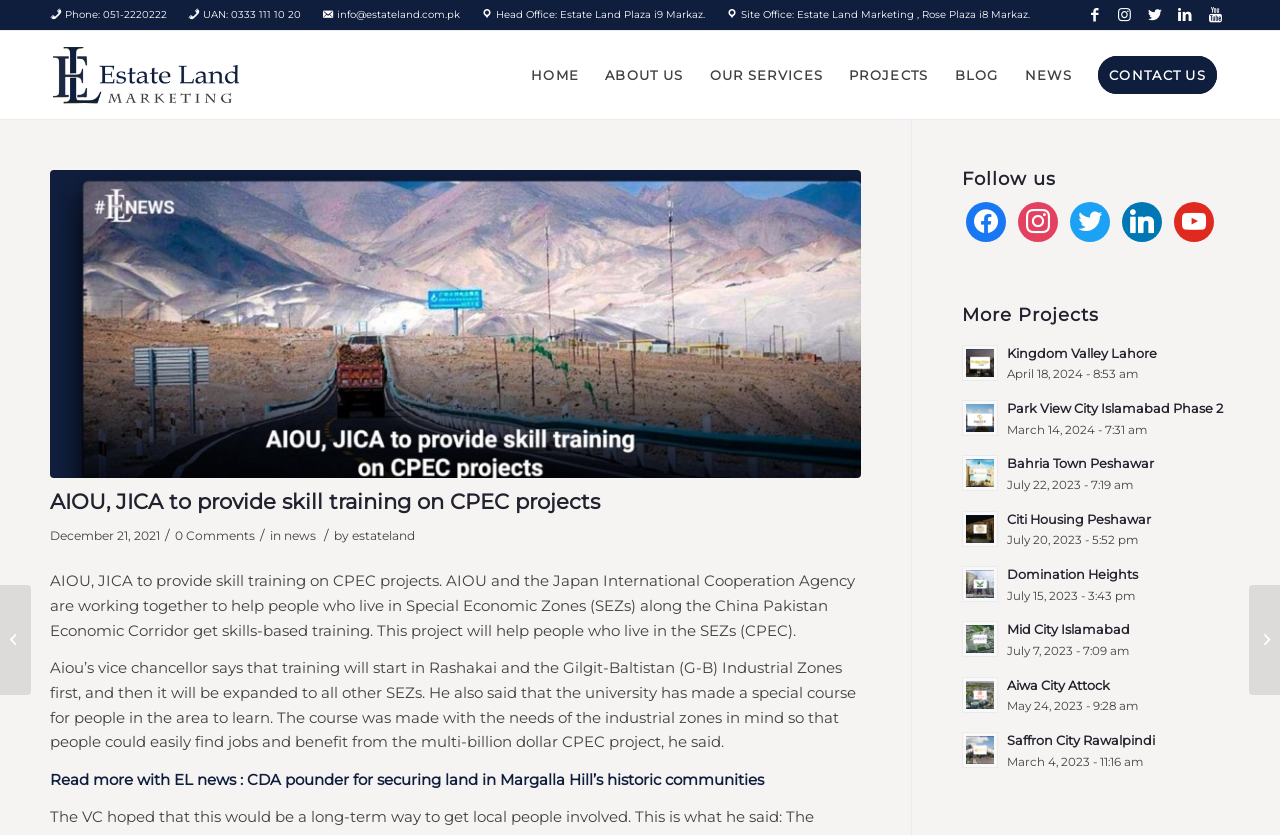Based on the element description Advertising Disclosure, identify the bounding box coordinates for the UI element. The coordinates should be in the format (top-left x, top-left y, bottom-right x, bottom-right y) and within the 0 to 1 range.

None